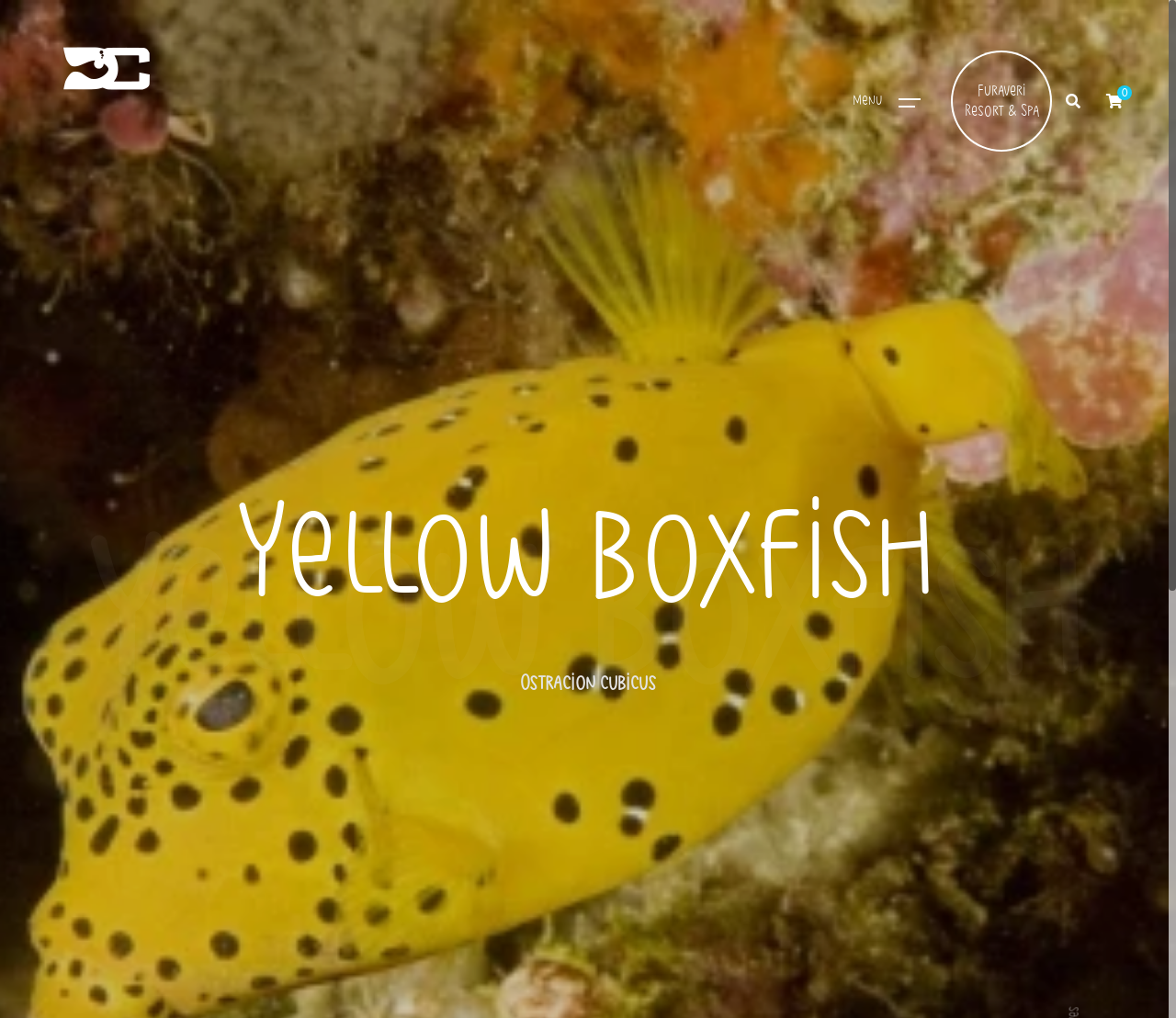What is the scientific name of the yellow boxfish?
Craft a detailed and extensive response to the question.

I found the answer by looking at the text below the heading 'Yellow boxfish', which mentions the scientific name 'Ostracion cubicus'.